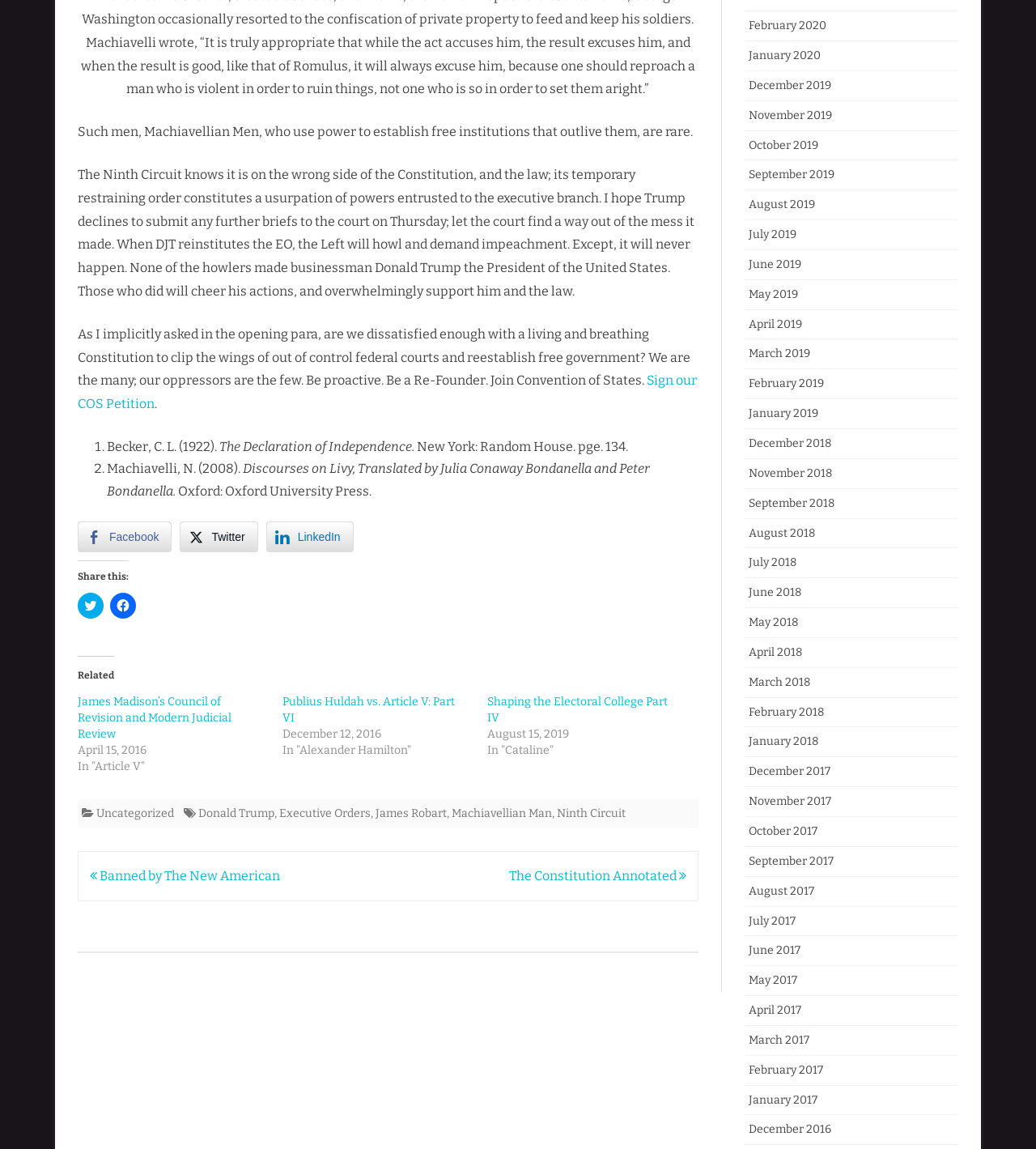Please specify the bounding box coordinates of the clickable region to carry out the following instruction: "Sign the COS Petition". The coordinates should be four float numbers between 0 and 1, in the format [left, top, right, bottom].

[0.075, 0.324, 0.673, 0.358]